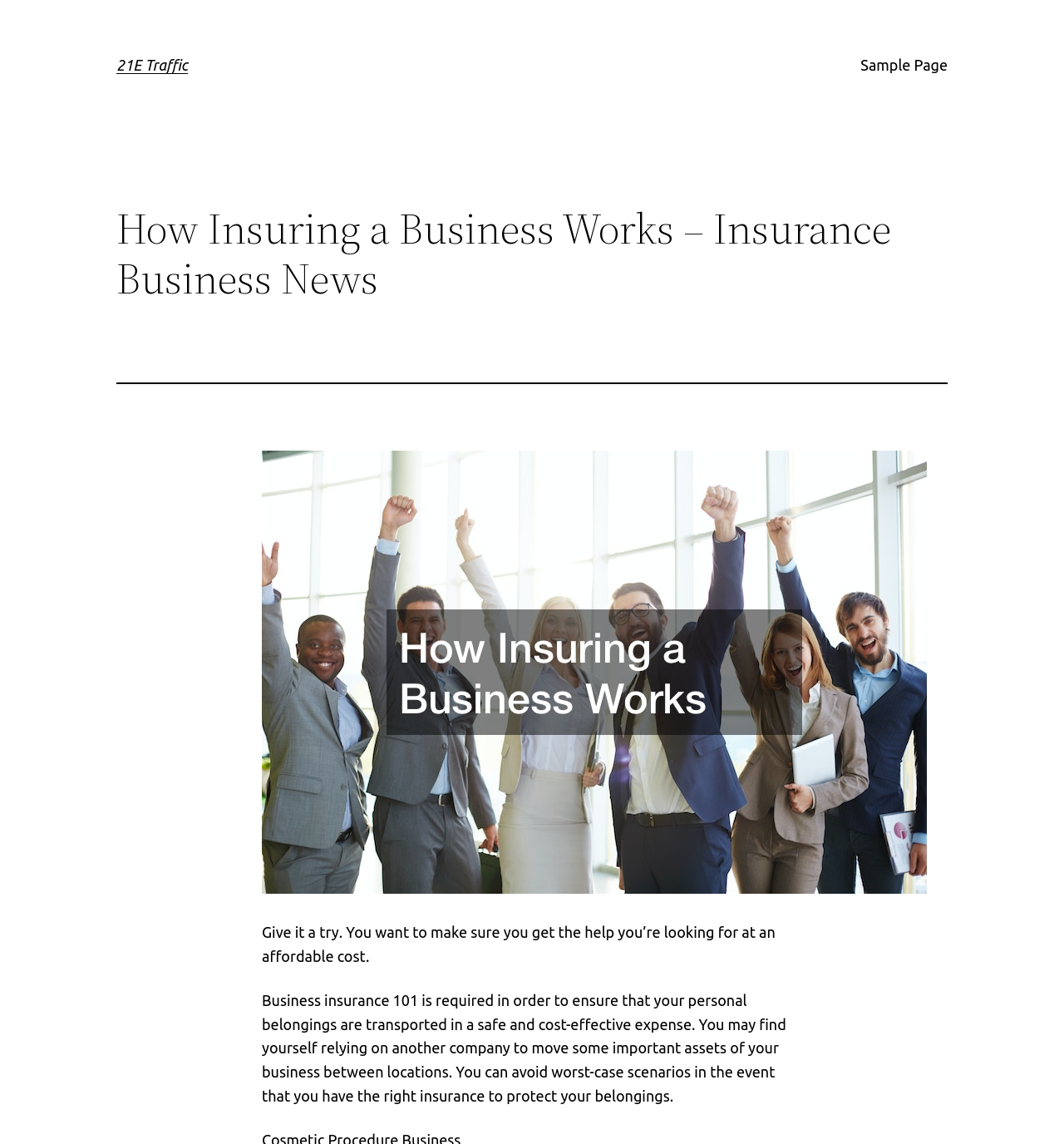What is the relationship between the business and another company?
Use the information from the screenshot to give a comprehensive response to the question.

The webpage mentions that one may find themselves relying on another company to move some important assets of their business between locations, implying that the relationship between the business and another company is related to moving assets.